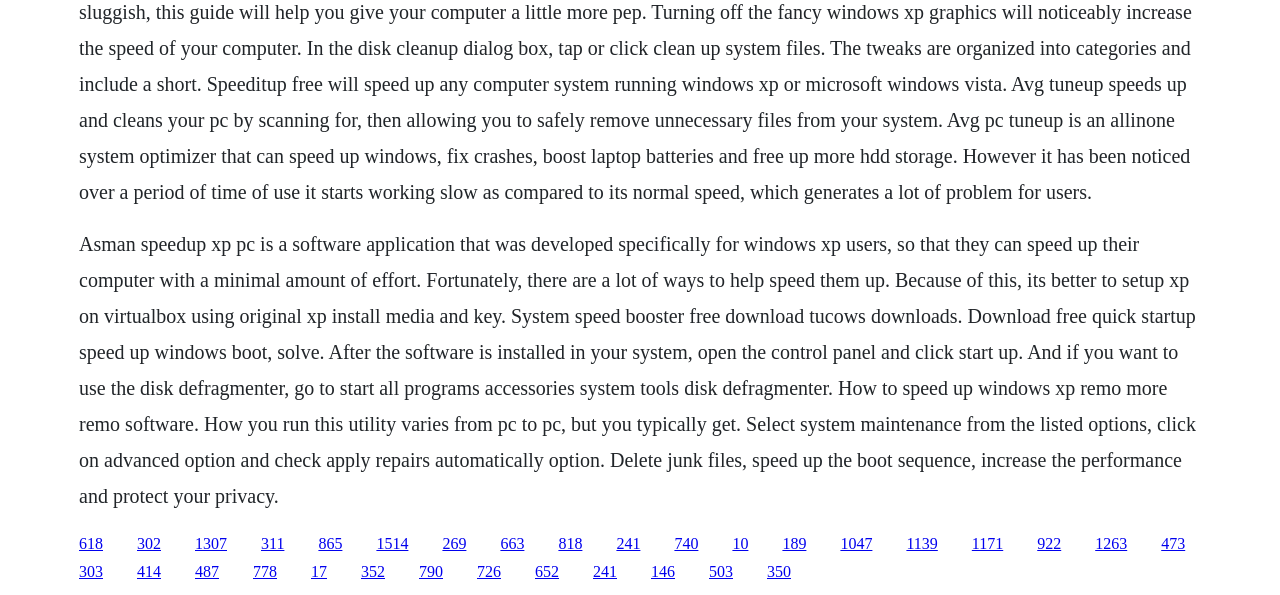Please identify the bounding box coordinates of the element I should click to complete this instruction: 'Click the link to learn how to run the utility'. The coordinates should be given as four float numbers between 0 and 1, like this: [left, top, right, bottom].

[0.346, 0.898, 0.364, 0.927]